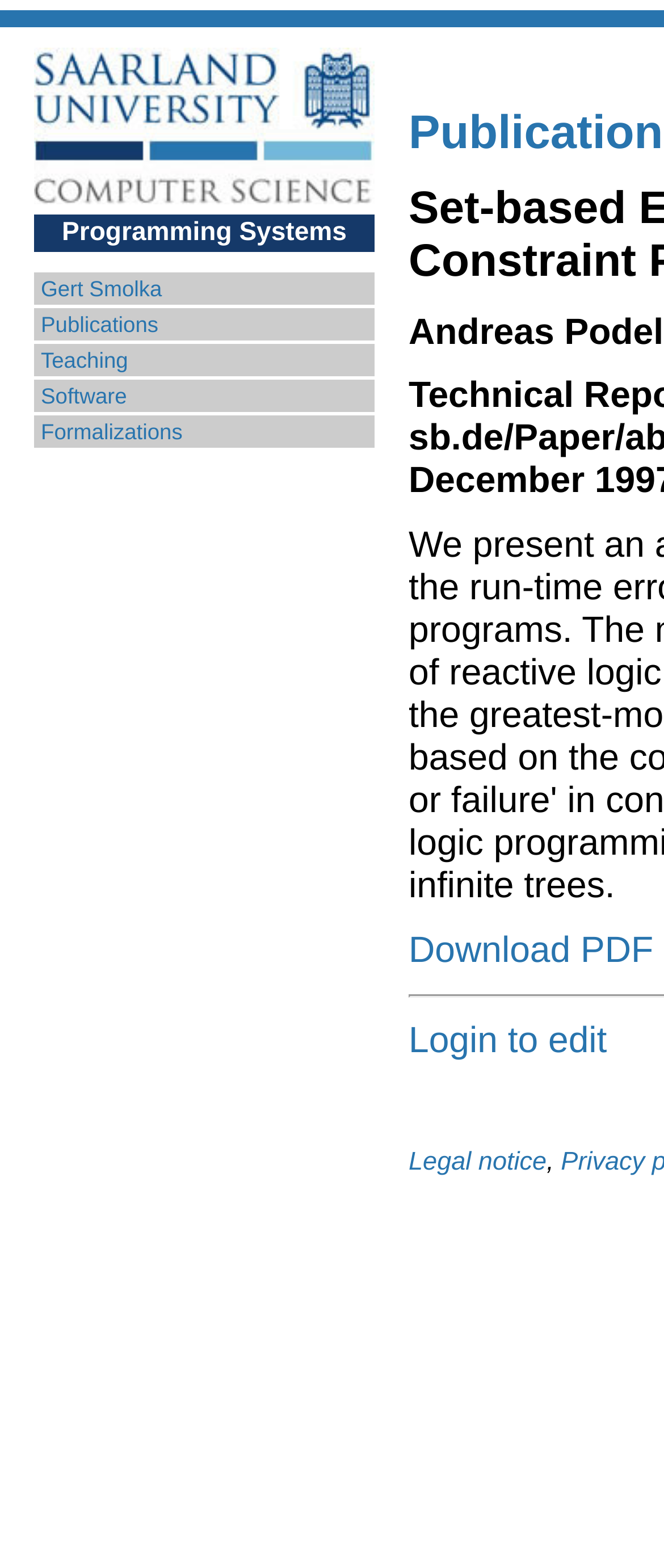Given the element description, predict the bounding box coordinates in the format (top-left x, top-left y, bottom-right x, bottom-right y). Make sure all values are between 0 and 1. Here is the element description: Gert Smolka

[0.062, 0.176, 0.244, 0.192]